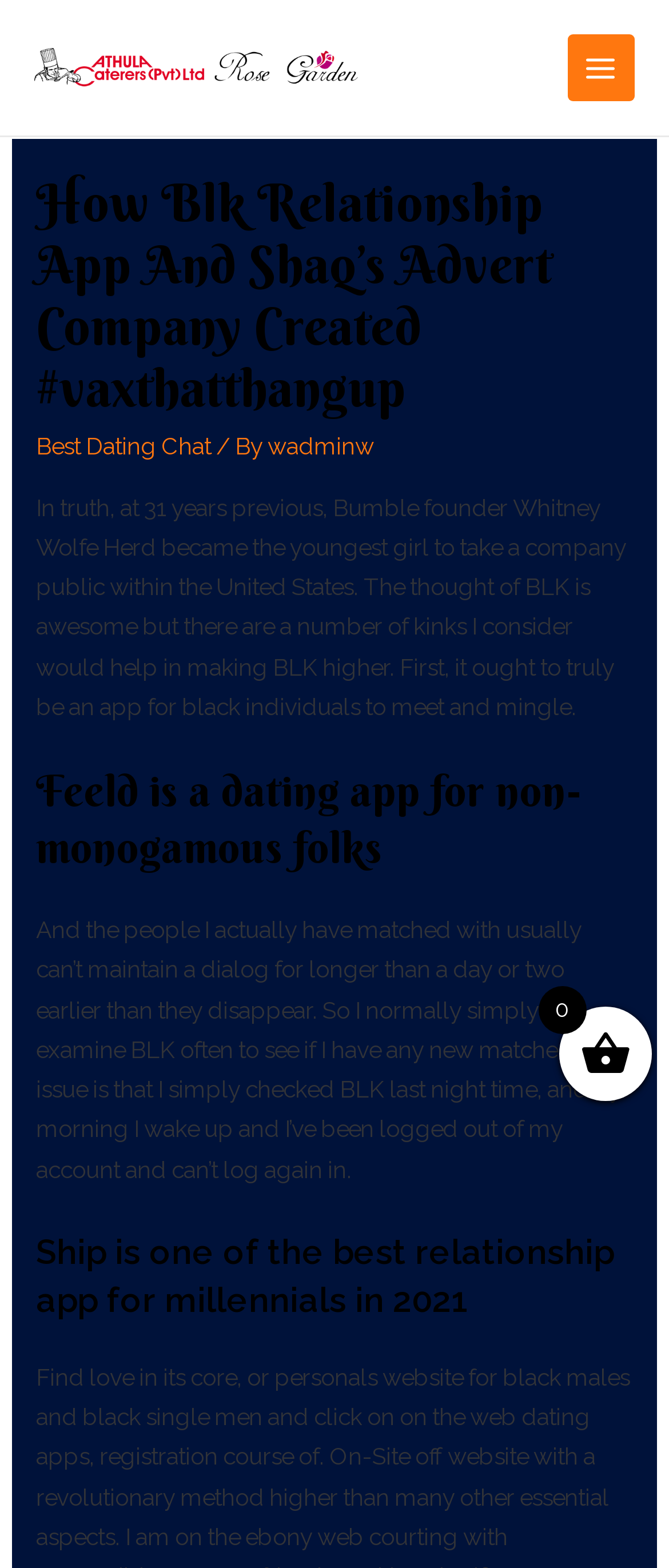What is the topic of the second heading?
Refer to the image and give a detailed response to the question.

I looked at the headings in the webpage and found that the second heading is 'Feeld is a dating app for non-monogamous folks', so the topic of the second heading is Feeld.